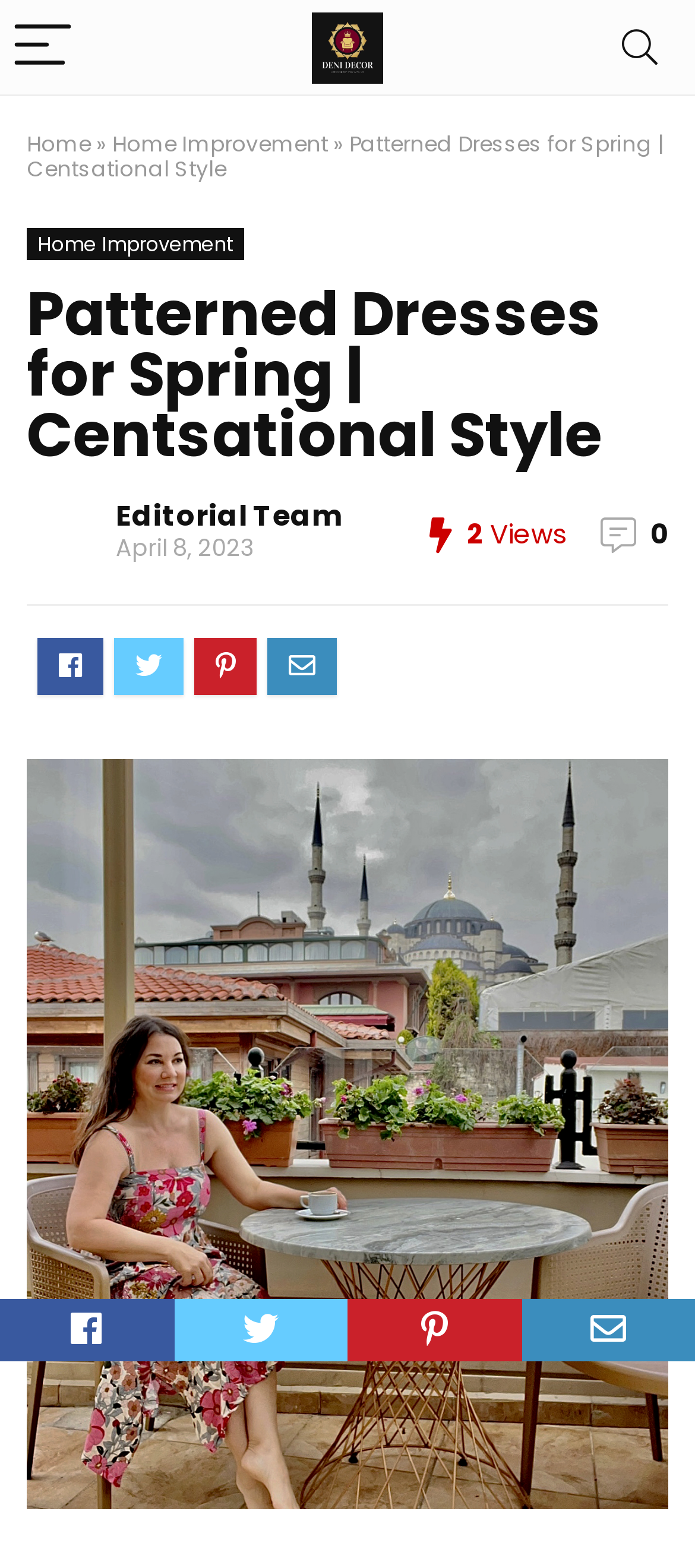Please identify the bounding box coordinates of the region to click in order to complete the task: "Click the menu button". The coordinates must be four float numbers between 0 and 1, specified as [left, top, right, bottom].

[0.0, 0.0, 0.123, 0.06]